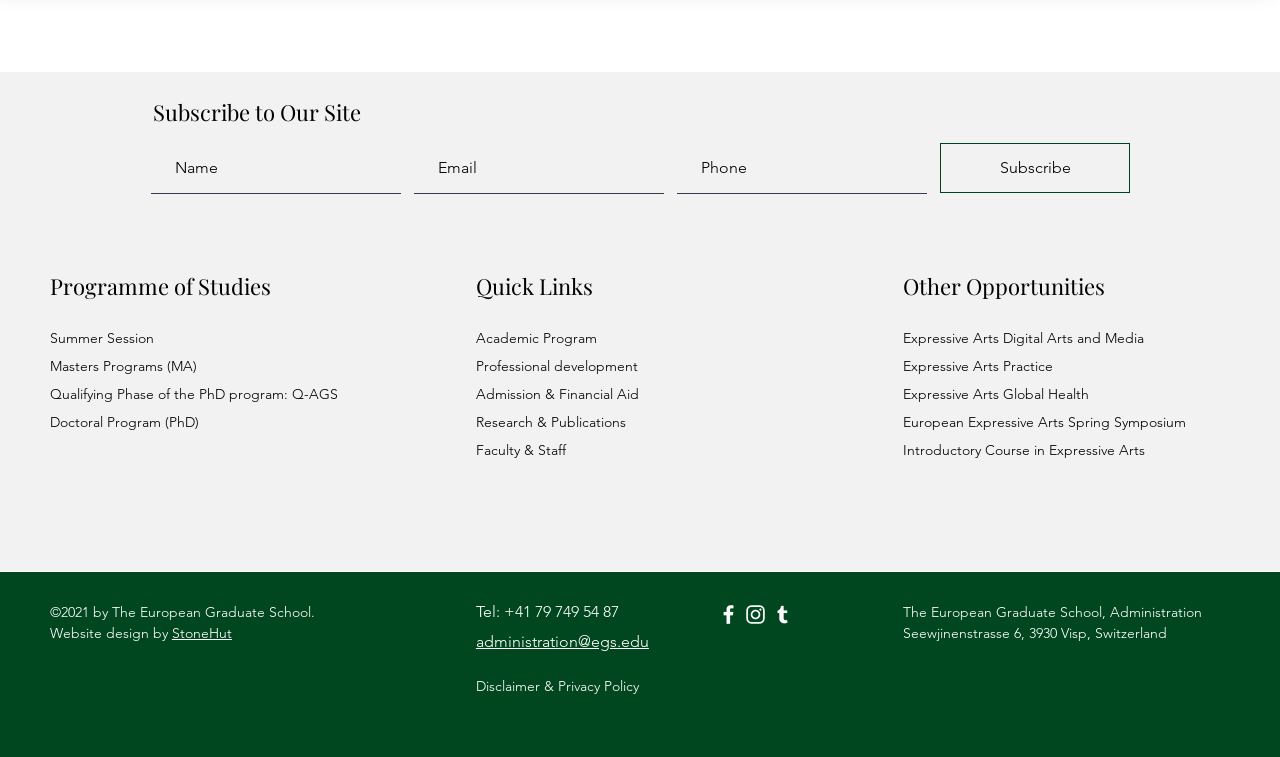Can you identify the bounding box coordinates of the clickable region needed to carry out this instruction: 'Get in touch with administration'? The coordinates should be four float numbers within the range of 0 to 1, stated as [left, top, right, bottom].

[0.372, 0.835, 0.507, 0.86]